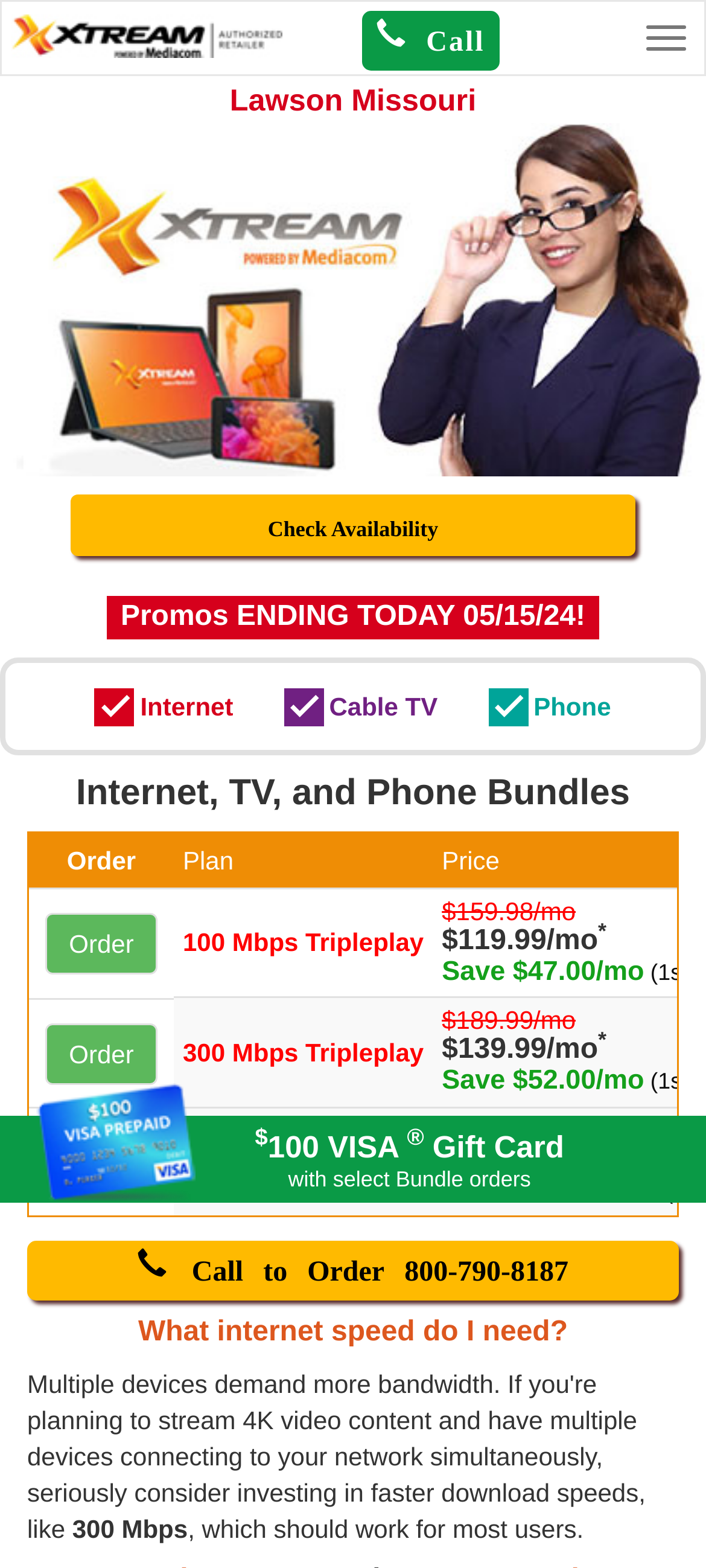What is the gift card offer?
Based on the image, answer the question with a single word or brief phrase.

$100 Visa Gift Card